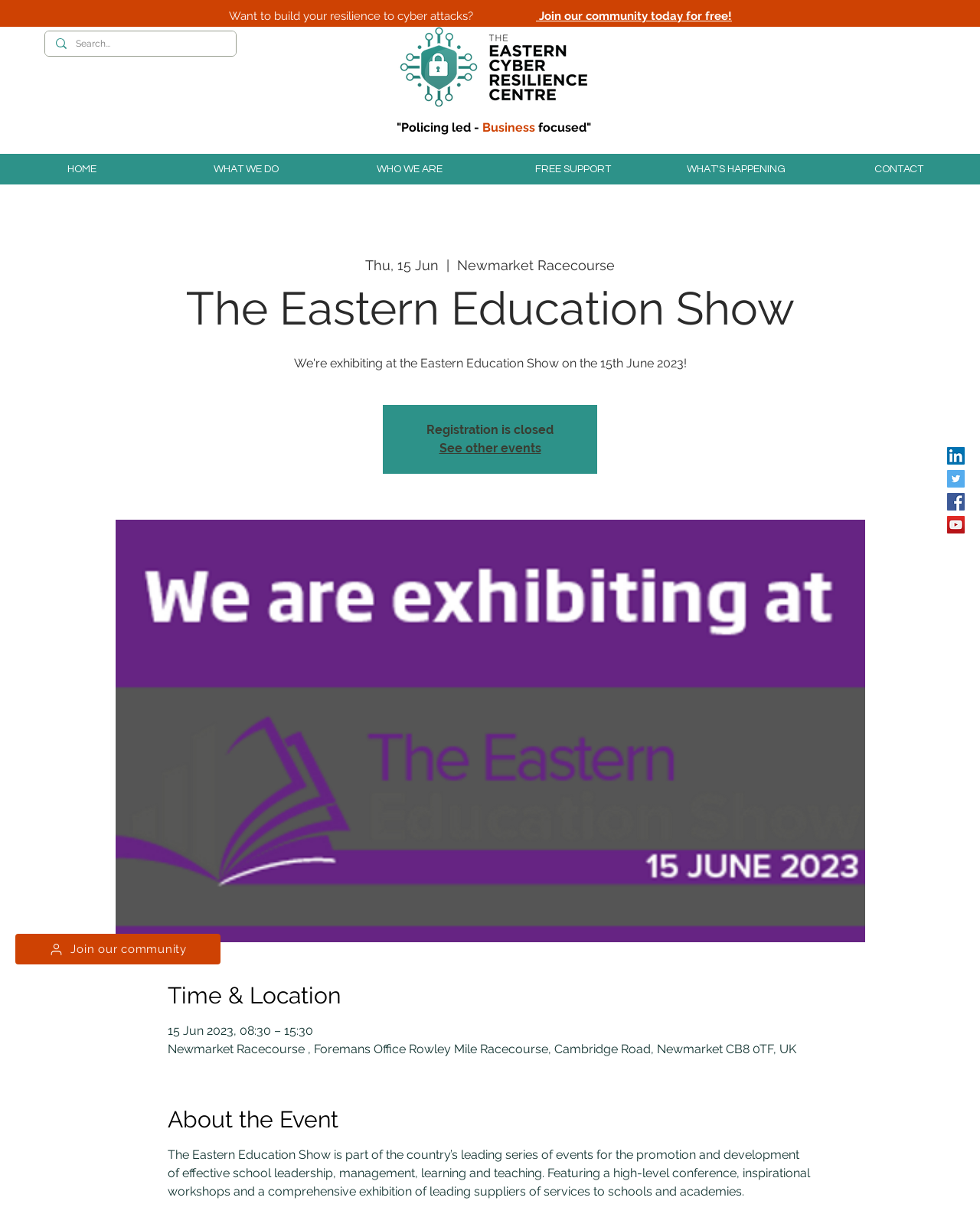Determine the bounding box coordinates for the clickable element to execute this instruction: "See other events". Provide the coordinates as four float numbers between 0 and 1, i.e., [left, top, right, bottom].

[0.448, 0.363, 0.552, 0.374]